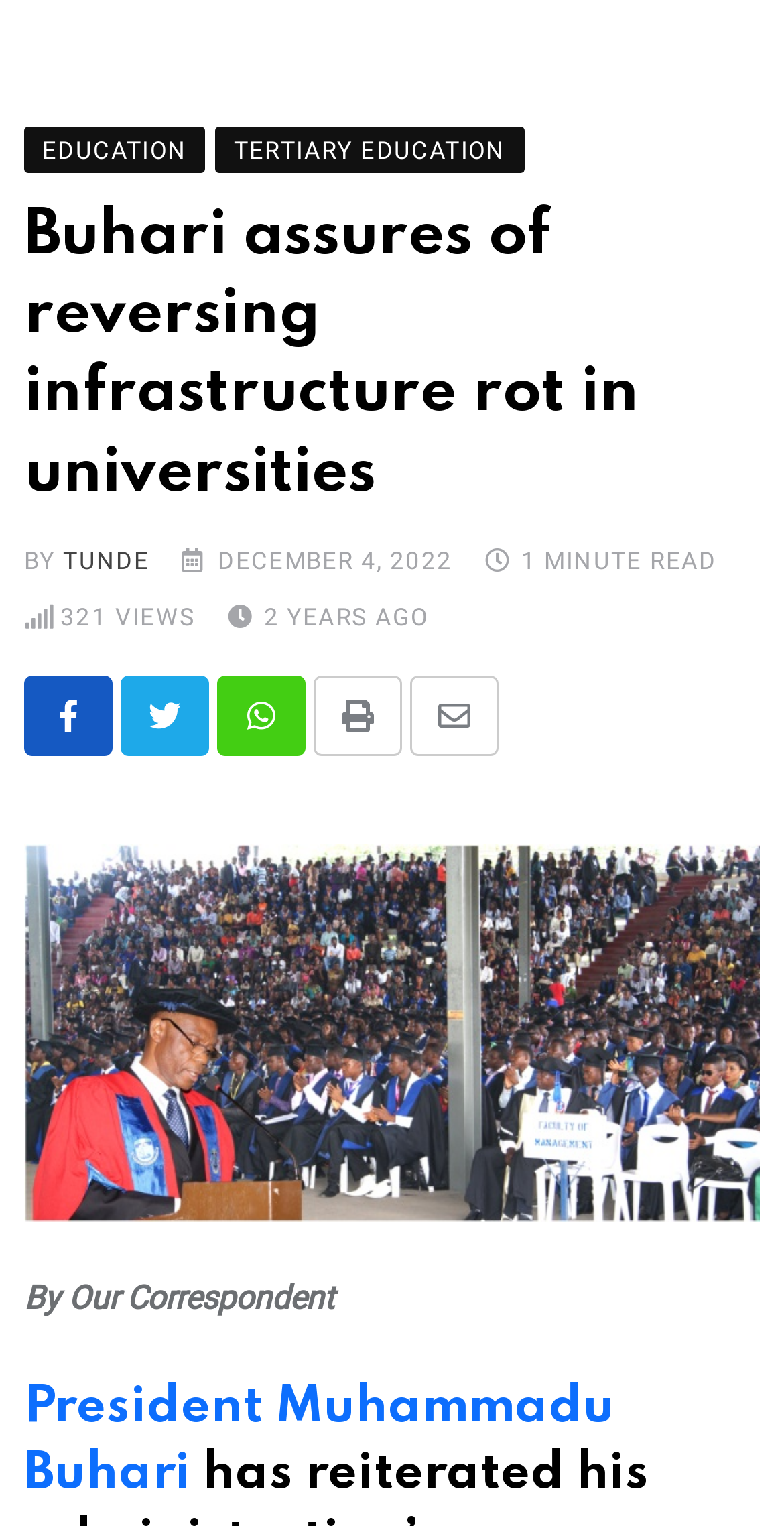Find the bounding box coordinates for the area that should be clicked to accomplish the instruction: "Click on the 'EDUCATION' link".

[0.031, 0.079, 0.262, 0.116]